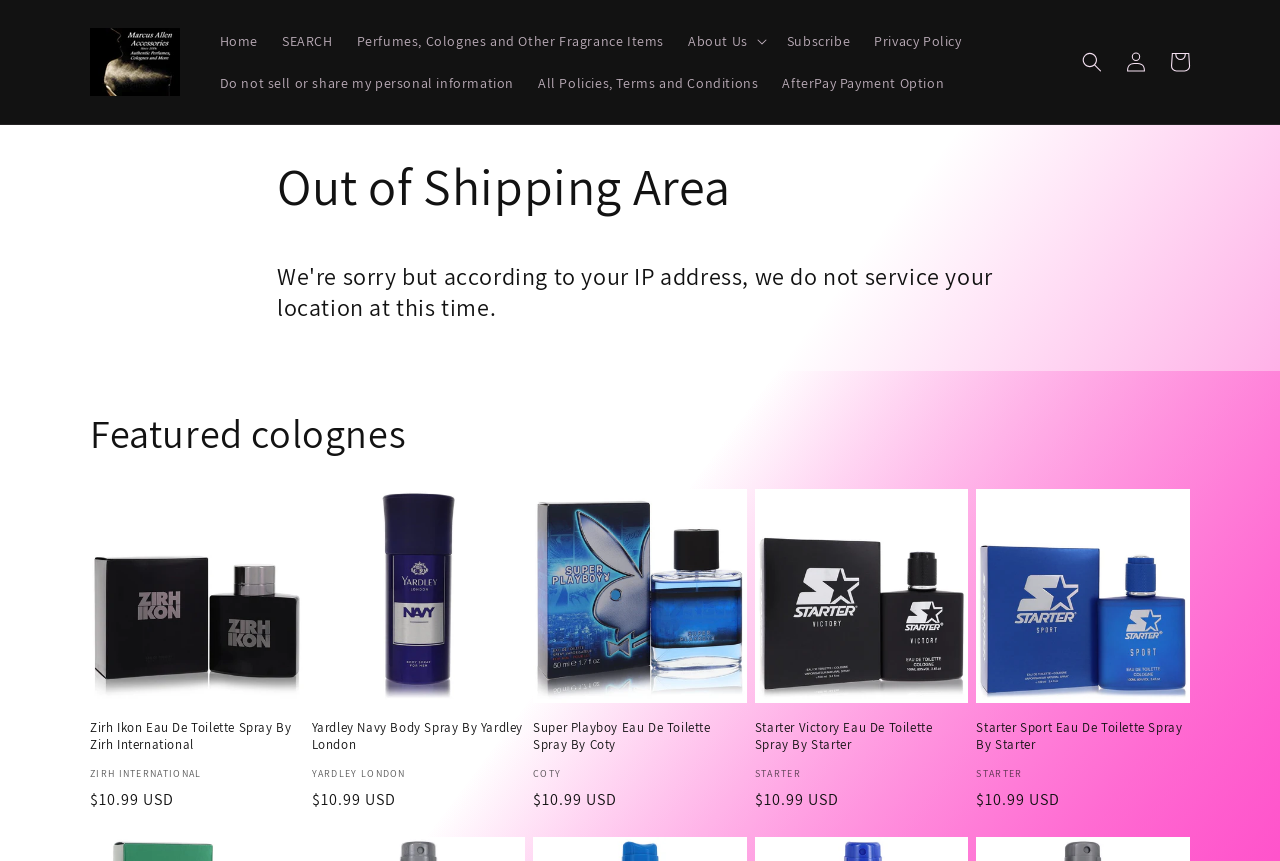Predict the bounding box for the UI component with the following description: "Subscribe".

[0.605, 0.023, 0.674, 0.072]